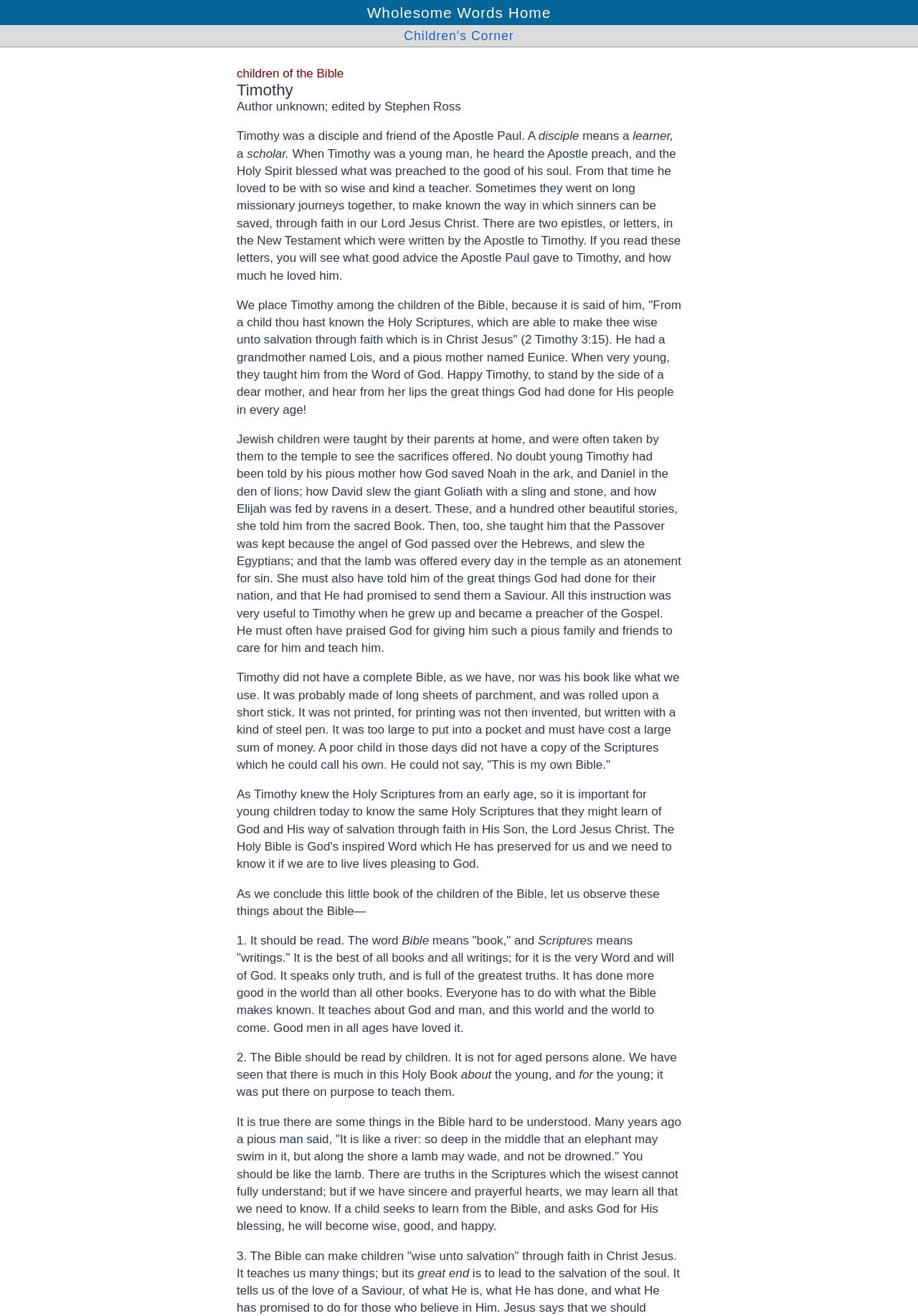Describe the entire webpage, focusing on both content and design.

This webpage is about the story of Timothy, a disciple and friend of the Apostle Paul, from the Bible. At the top of the page, there are two links, "Wholesome Words Home" and "Children's Corner", which are likely navigation links to other parts of the website.

Below these links, there is a heading that reads "Children of the Bible, Timothy" followed by a brief description of the author and editor of the content. The main content of the page is a series of paragraphs that tell the story of Timothy's life, including his early years, his relationship with the Apostle Paul, and his role as a preacher of the Gospel.

The story is written in a simple and easy-to-understand style, suggesting that it is intended for children. The text is divided into several sections, each of which explores a different aspect of Timothy's life and faith. There are also several references to Bible verses and stories, which are used to illustrate Timothy's experiences and teachings.

Throughout the page, there are no images, but the text is well-organized and easy to follow. The paragraphs are of varying lengths, with some being quite short and others being longer and more detailed. The text is arranged in a single column, with no clear headings or subheadings to break up the content.

At the bottom of the page, there are three concluding paragraphs that reflect on the importance of the Bible and its relevance to children's lives. These paragraphs are numbered and provide a summary of the key points made in the story. Overall, the webpage is a simple and informative resource for children who want to learn about Timothy and the Bible.